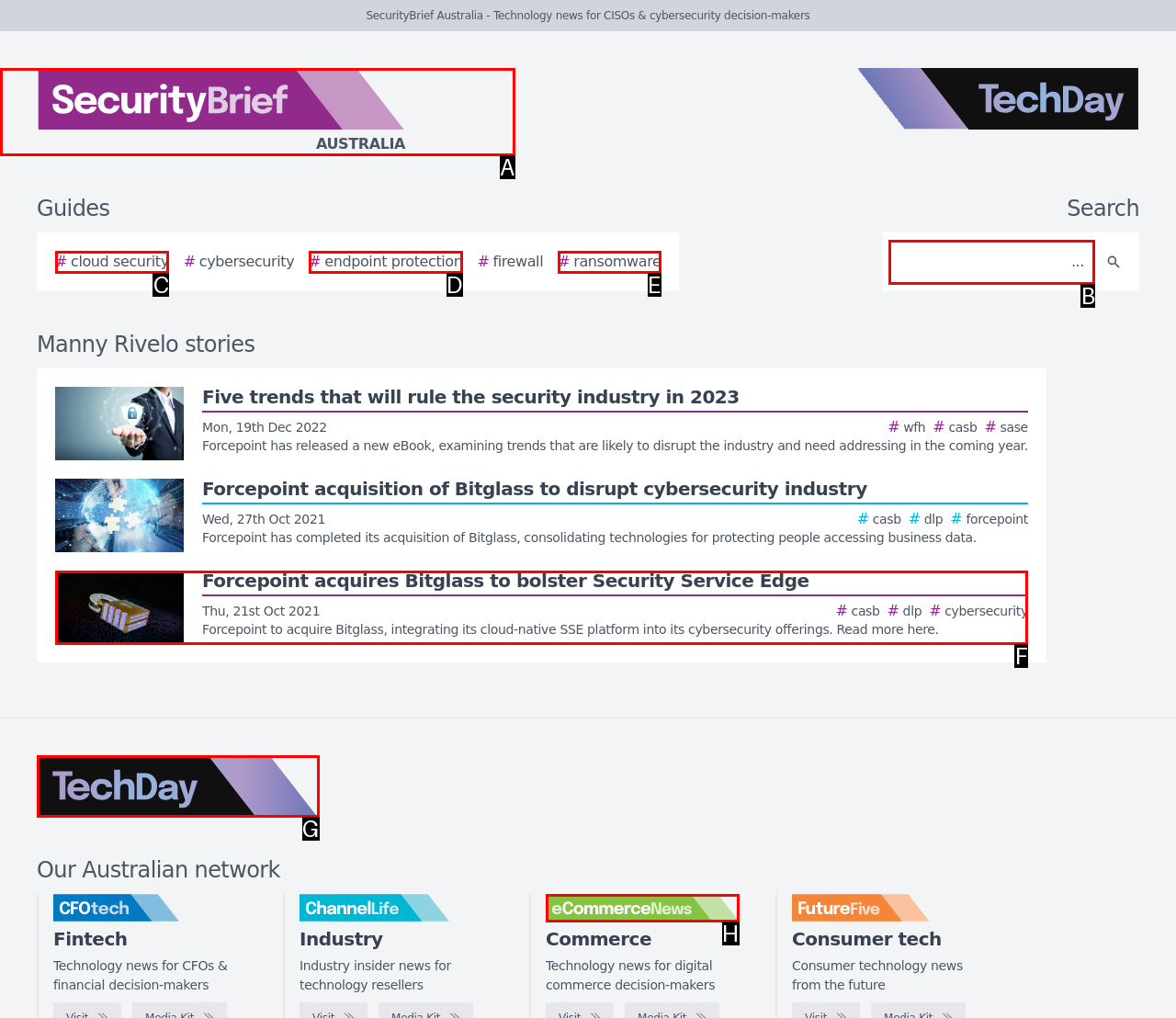Identify which lettered option completes the task: Search for a story. Provide the letter of the correct choice.

B